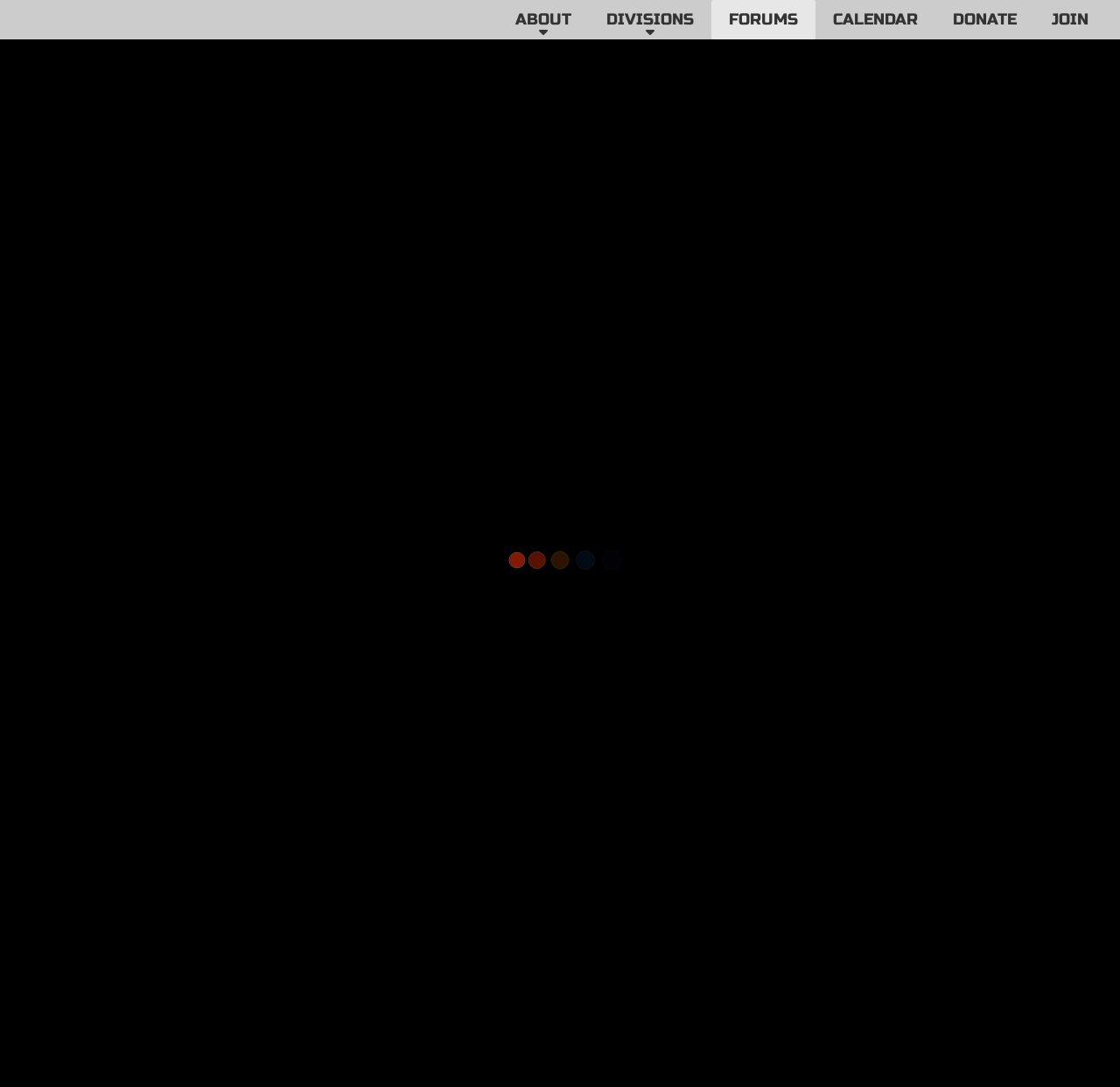Describe the webpage in detail, including text, images, and layout.

The webpage is an introduction page for Demolick, a Star Citizen backer since 2015. At the top left corner, there is a link to "ATLAS DEFENSE INDUSTRIES". Below this link, there are five horizontal links: "ABOUT", "DIVISIONS", "FORUMS", "CALENDAR", and "DONATE", followed by "JOIN" at the far right. Each of these links has a small image to its right. 

In the middle of the page, there is a static text "Loading" that is partially overlapped by the "ABOUT" link.